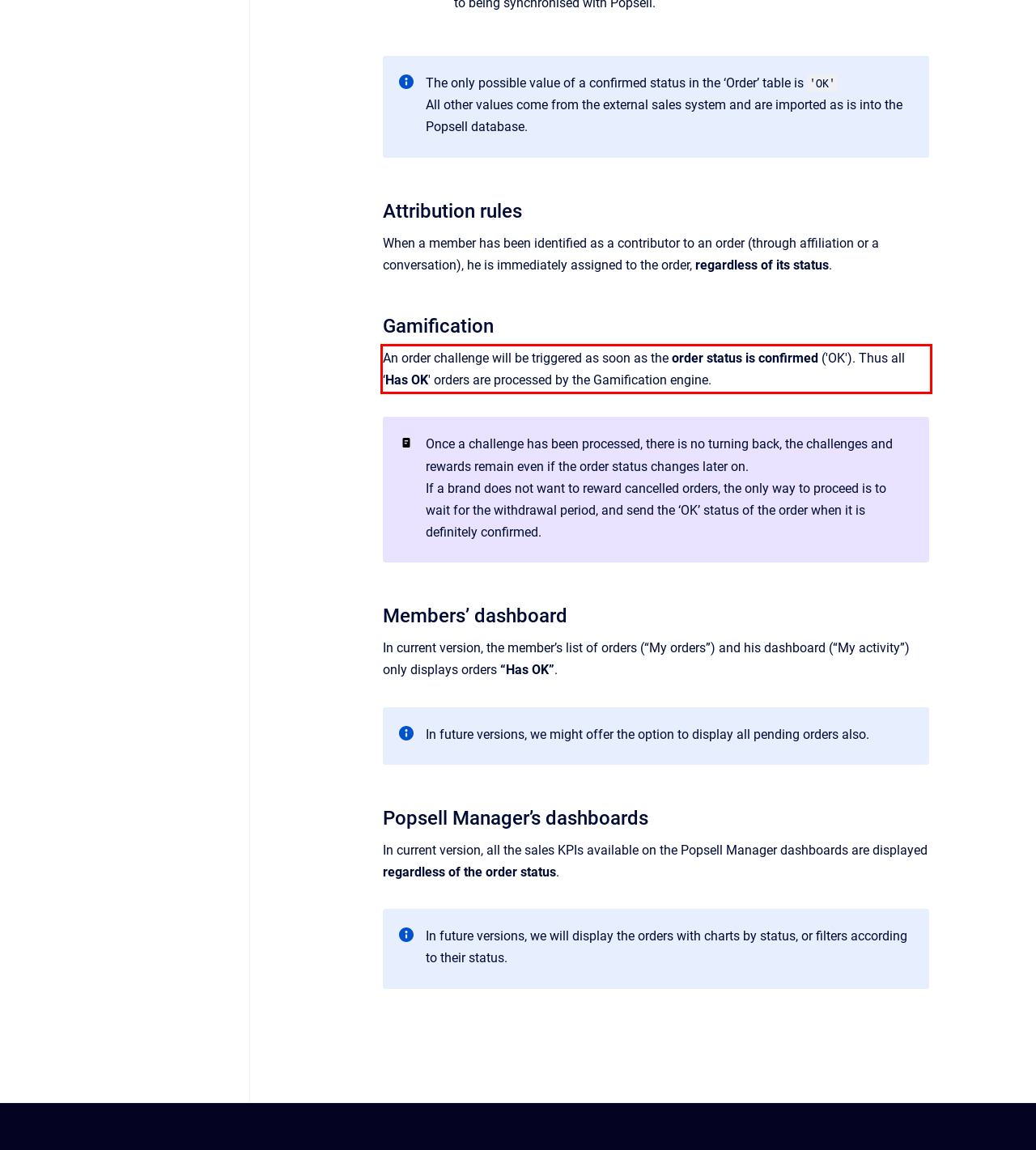From the provided screenshot, extract the text content that is enclosed within the red bounding box.

An order challenge will be triggered as soon as the order status is confirmed ('OK'). Thus all ‘Has OK' orders are processed by the Gamification engine.